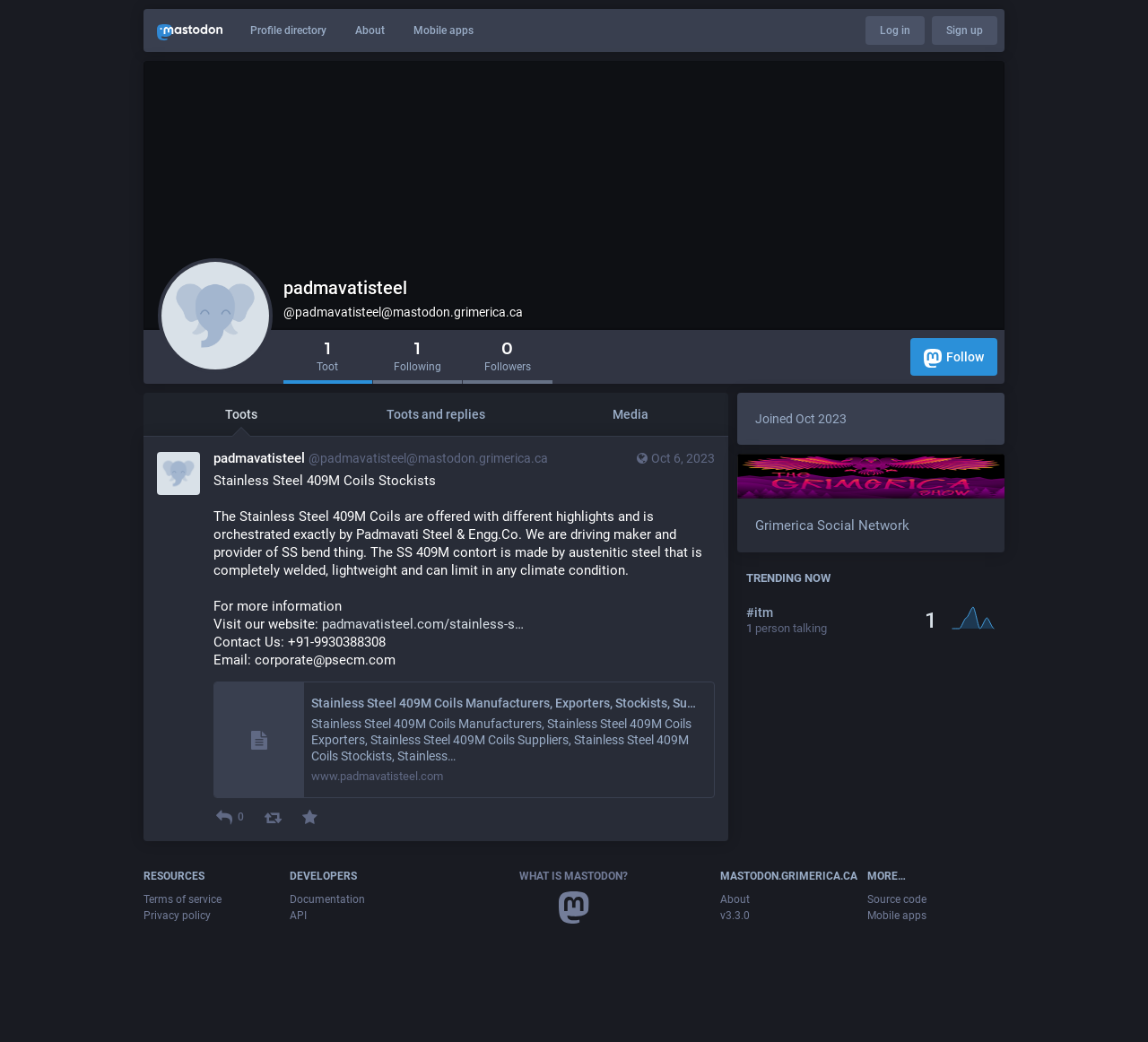Write a detailed summary of the webpage.

This webpage appears to be a profile page on a social media platform called GrimericaSocial, specifically for a user named "padmavatisteel" (@padmavatisteel@mastodon.grimerica.ca). 

At the top of the page, there are several links, including "Profile directory", "About", "Mobile apps", "Log in", and "Sign up". Below these links, there is a large image that spans almost the entire width of the page. 

The user's profile information is displayed prominently, including their username, a heading with their handle, and links to their "1 Toot", "1 Following", and "0 Followers". There is also a "Follow" button with an accompanying image.

Below the profile information, there are several links to different sections of the user's profile, including "Toots", "Toots and replies", and "Media". 

The main content of the page appears to be a post from the user, which includes a title "Stainless Steel 409M Coils Stockists" and a lengthy description of the product. The post also includes several links, including a link to the user's website and a contact email address.

To the right of the post, there are several icons and links, including a clock icon with the date "Oct 6, 2023", and several social media-style buttons with icons and numbers.

Further down the page, there are several headings, including "TRENDING NOW", "RESOURCES", "DEVELOPERS", and "WHAT IS MASTODON?". Each of these headings is followed by several links to related resources or information.

At the very bottom of the page, there is a heading "MASTODON.GRIMERICA.CA" with links to "About" and a version number "v3.3.0", as well as a heading "MORE…" with links to "Source code" and "Mobile apps".